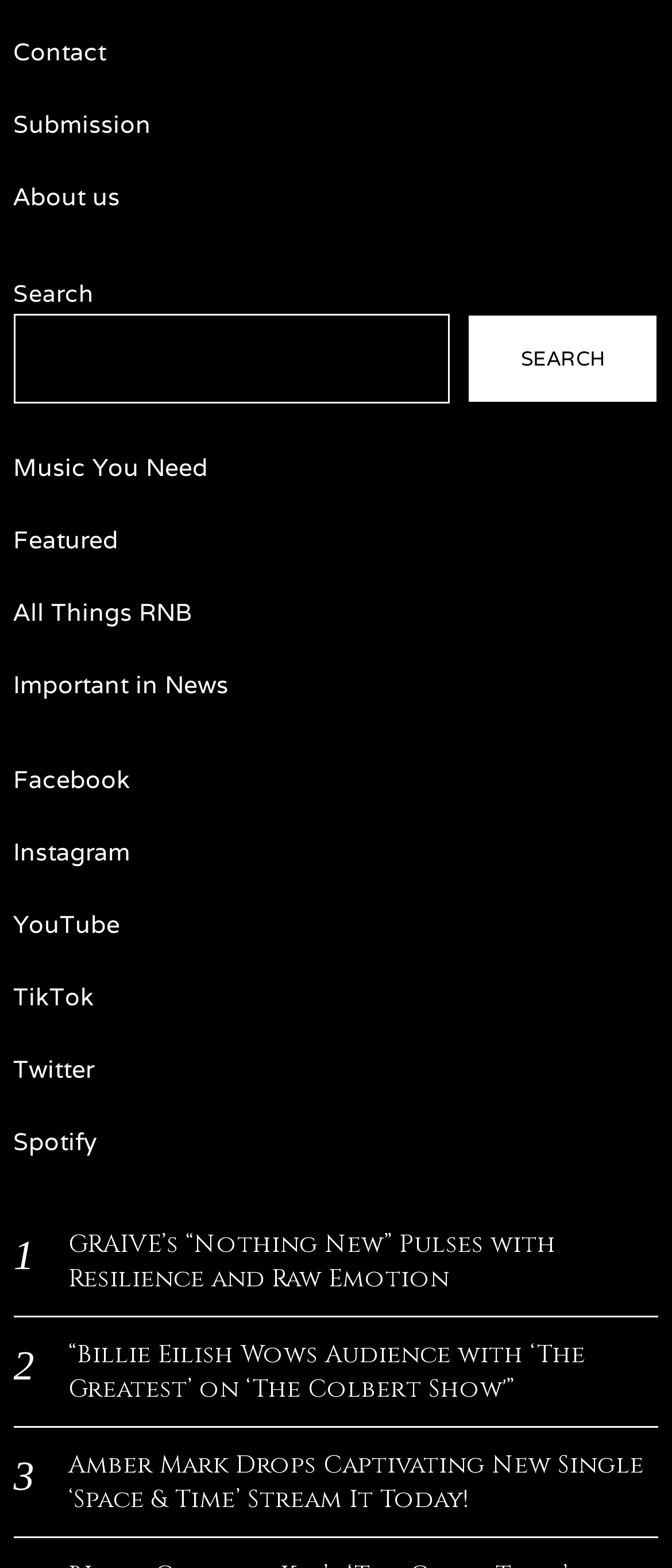Determine the bounding box coordinates of the UI element described by: "About us".

[0.02, 0.115, 0.179, 0.135]